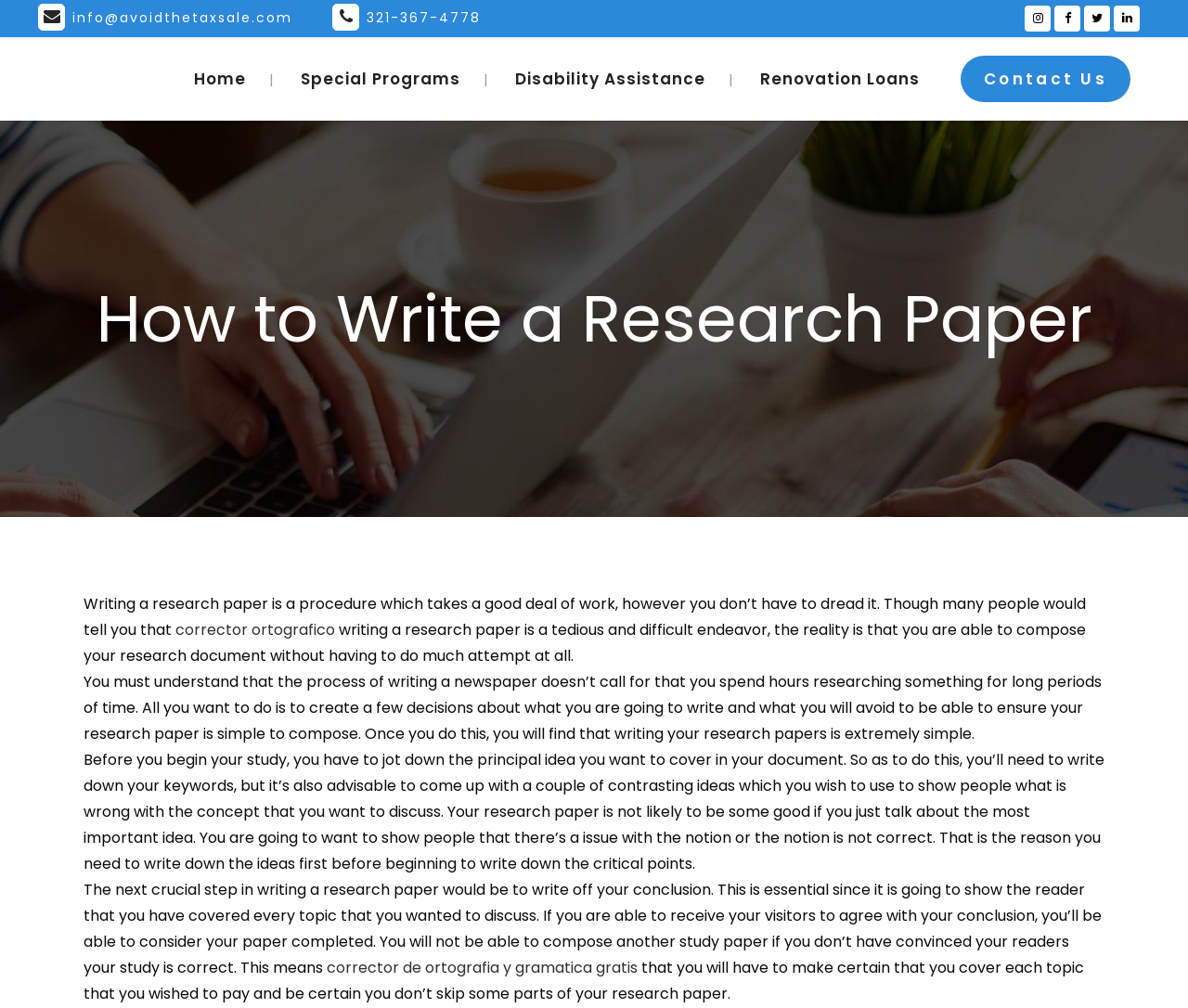What is the position of the 'Contact Us' link on the webpage?
Using the visual information from the image, give a one-word or short-phrase answer.

Top-right